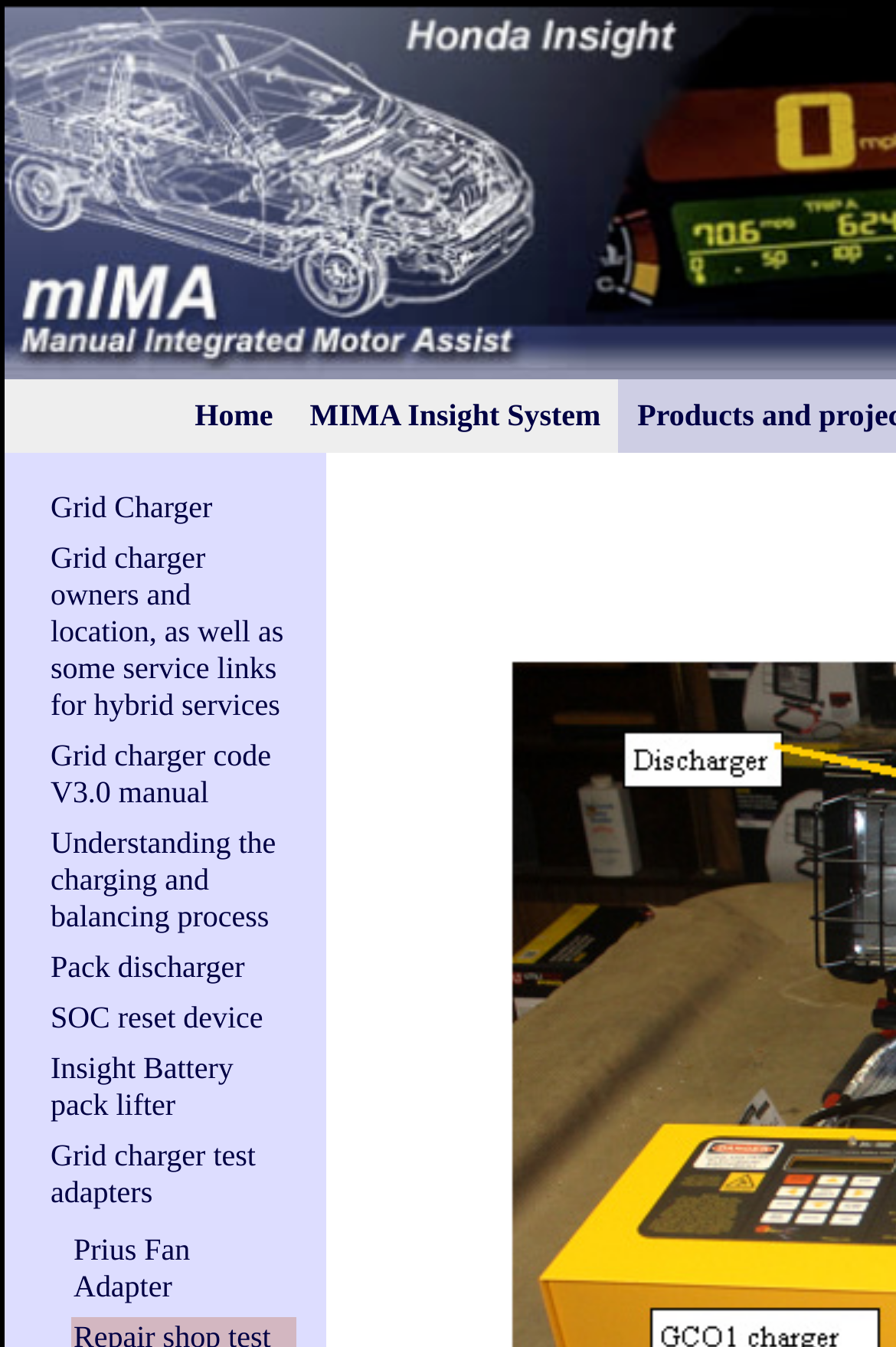What is the last link in the table?
Analyze the image and deliver a detailed answer to the question.

I looked at the last row in the table and found that the last link is 'Grid charger test adapters'.